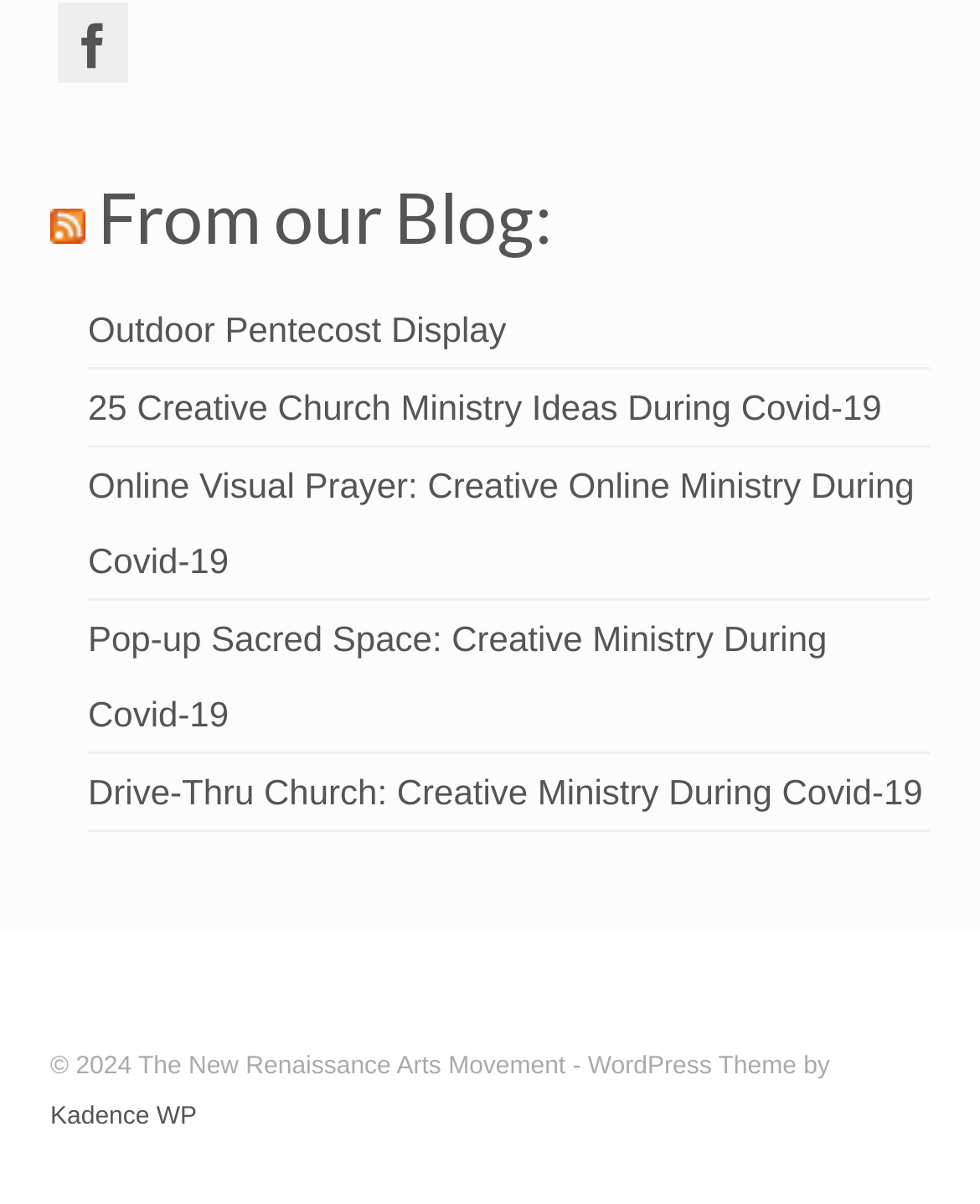Identify the bounding box coordinates necessary to click and complete the given instruction: "Read Outdoor Pentecost Display".

[0.09, 0.256, 0.517, 0.29]